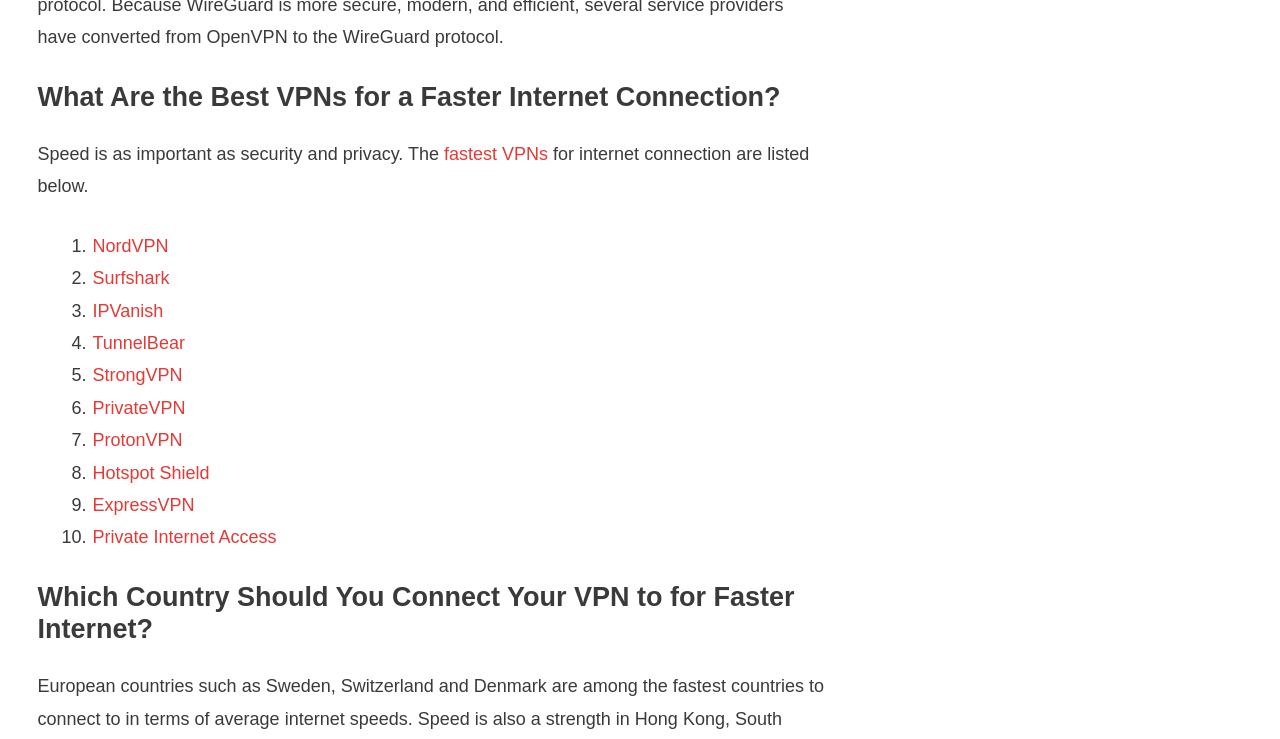Please locate the clickable area by providing the bounding box coordinates to follow this instruction: "Check the What Are the Best VPNs for a Faster Internet Connection? heading".

[0.029, 0.109, 0.645, 0.153]